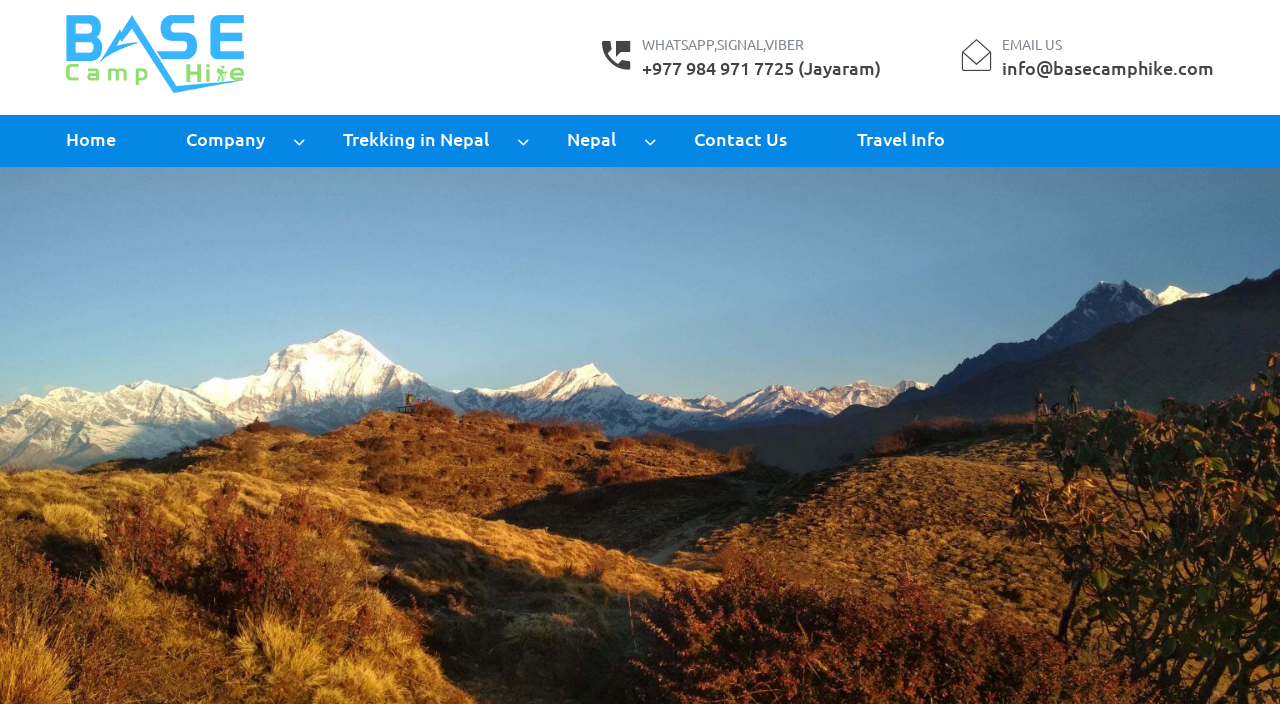Determine the bounding box coordinates of the region I should click to achieve the following instruction: "Contact 'Base Camp Hike' via WhatsApp". Ensure the bounding box coordinates are four float numbers between 0 and 1, i.e., [left, top, right, bottom].

[0.502, 0.05, 0.628, 0.075]